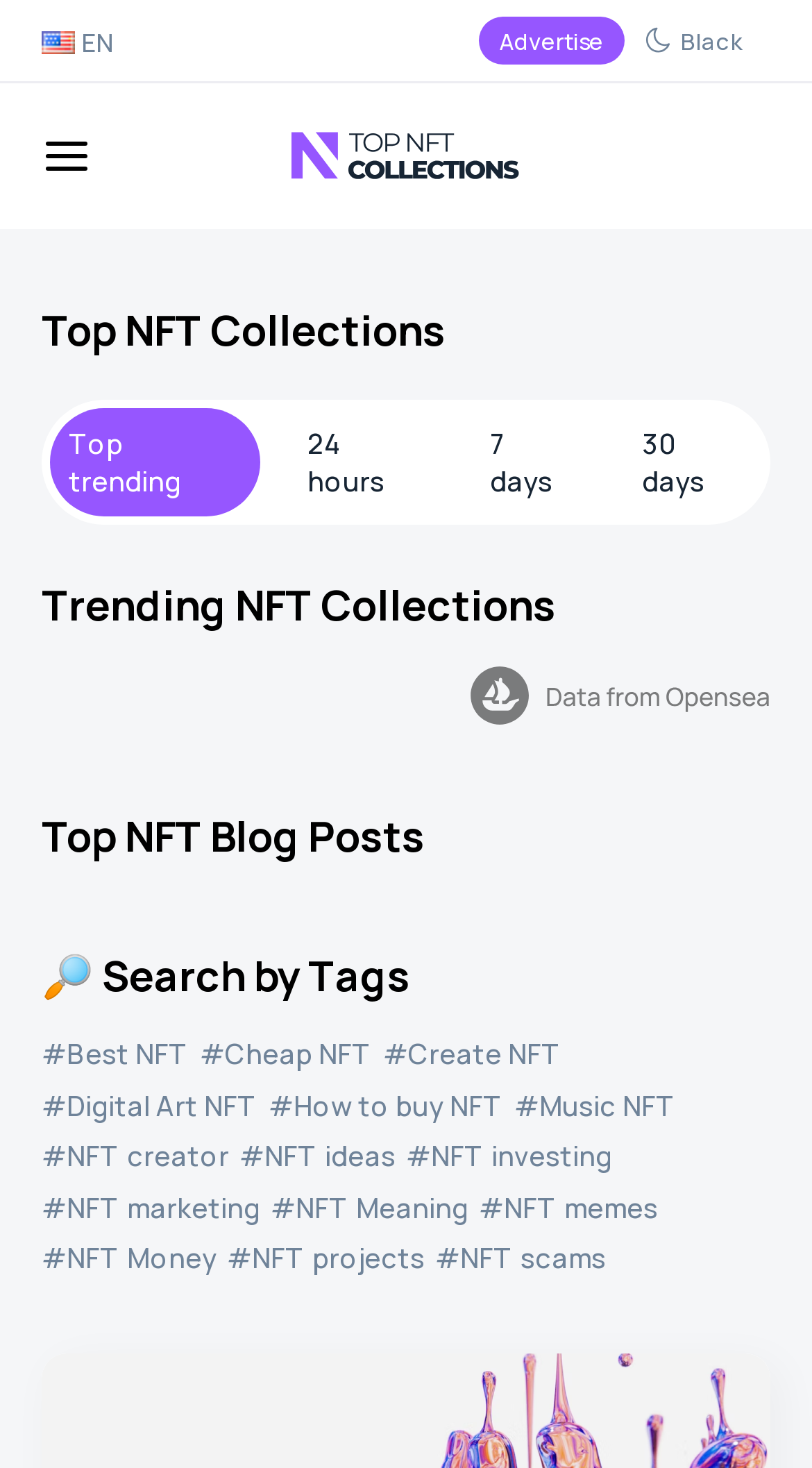What is the title of the second section on the webpage?
Using the image, elaborate on the answer with as much detail as possible.

From the webpage, I can see that the second section has a heading that says 'Trending NFT Collections', which suggests that this section is about trending NFT collections.